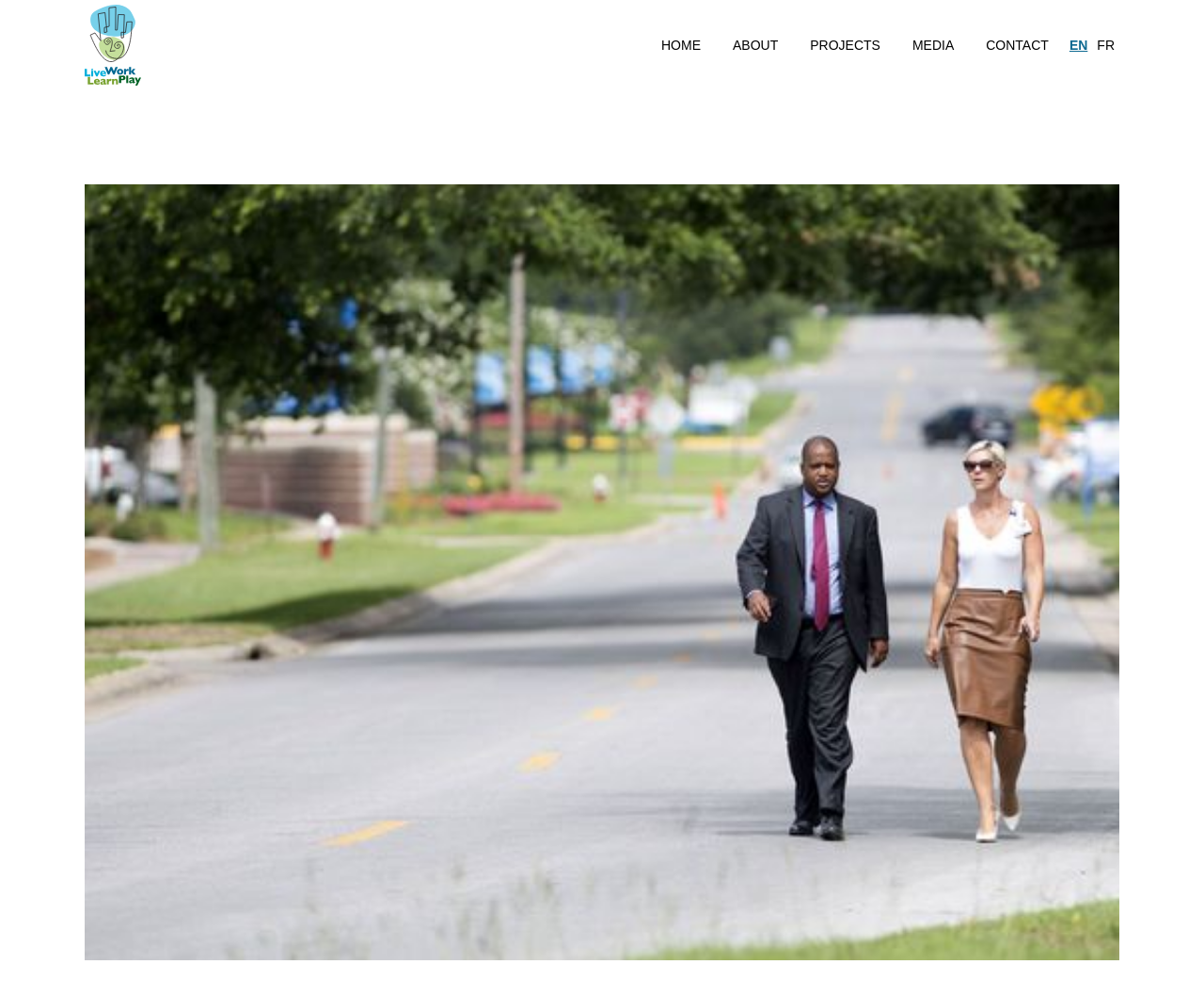Using the element description EN, predict the bounding box coordinates for the UI element. Provide the coordinates in (top-left x, top-left y, bottom-right x, bottom-right y) format with values ranging from 0 to 1.

[0.884, 0.0, 0.907, 0.091]